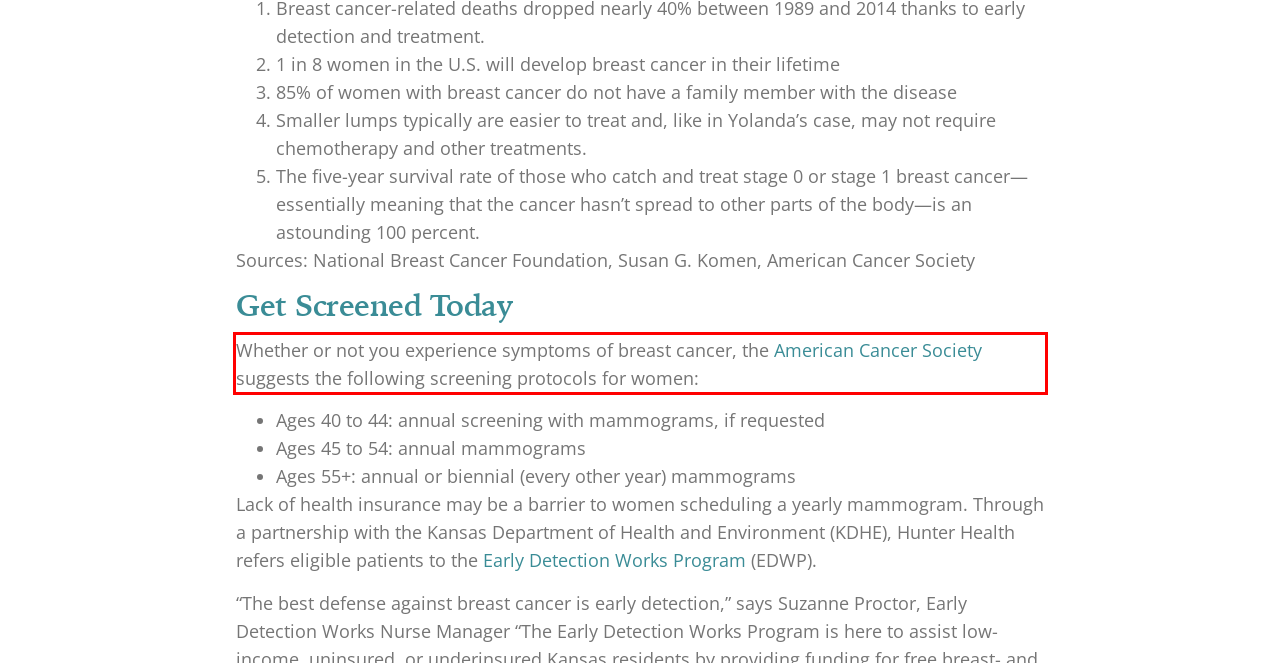Locate the red bounding box in the provided webpage screenshot and use OCR to determine the text content inside it.

Whether or not you experience symptoms of breast cancer, the American Cancer Society suggests the following screening protocols for women: